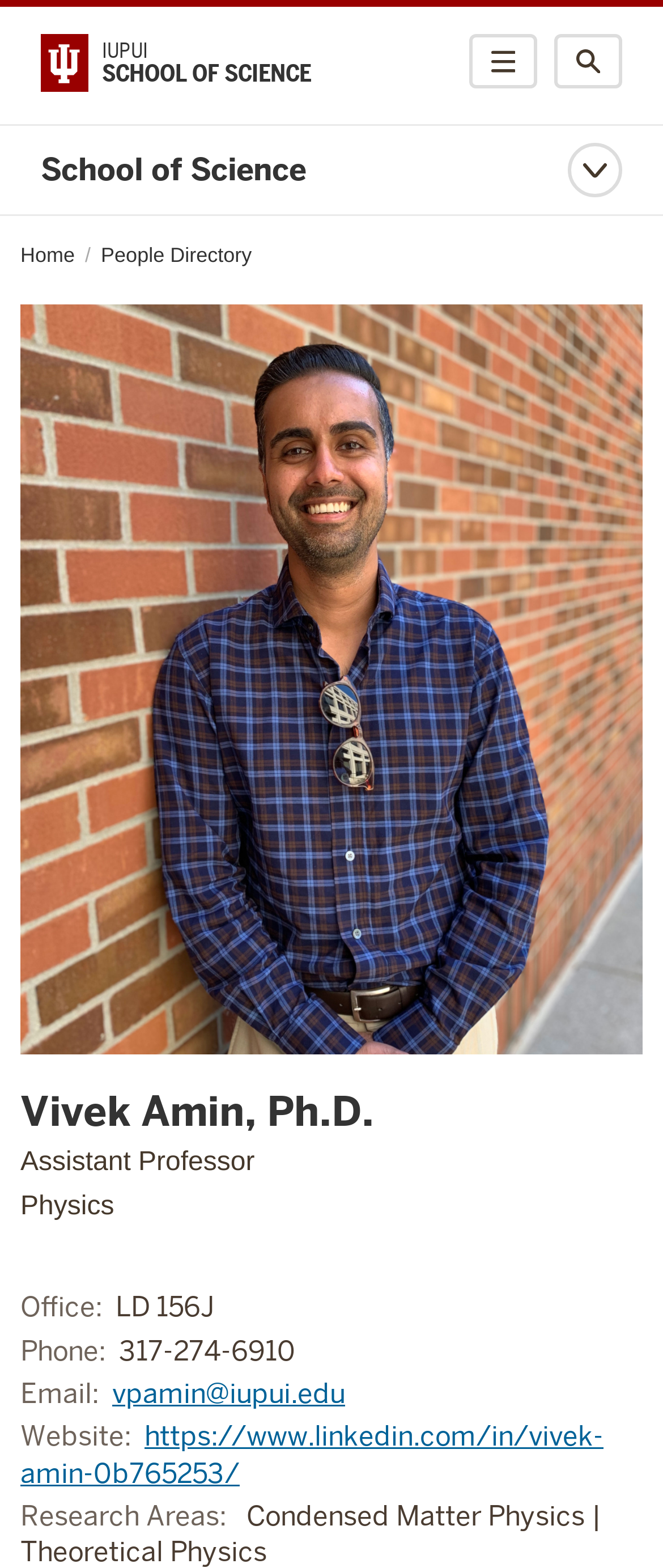Identify the bounding box coordinates necessary to click and complete the given instruction: "Click the IUPUI SCHOOL OF SCIENCE link".

[0.062, 0.022, 0.469, 0.059]